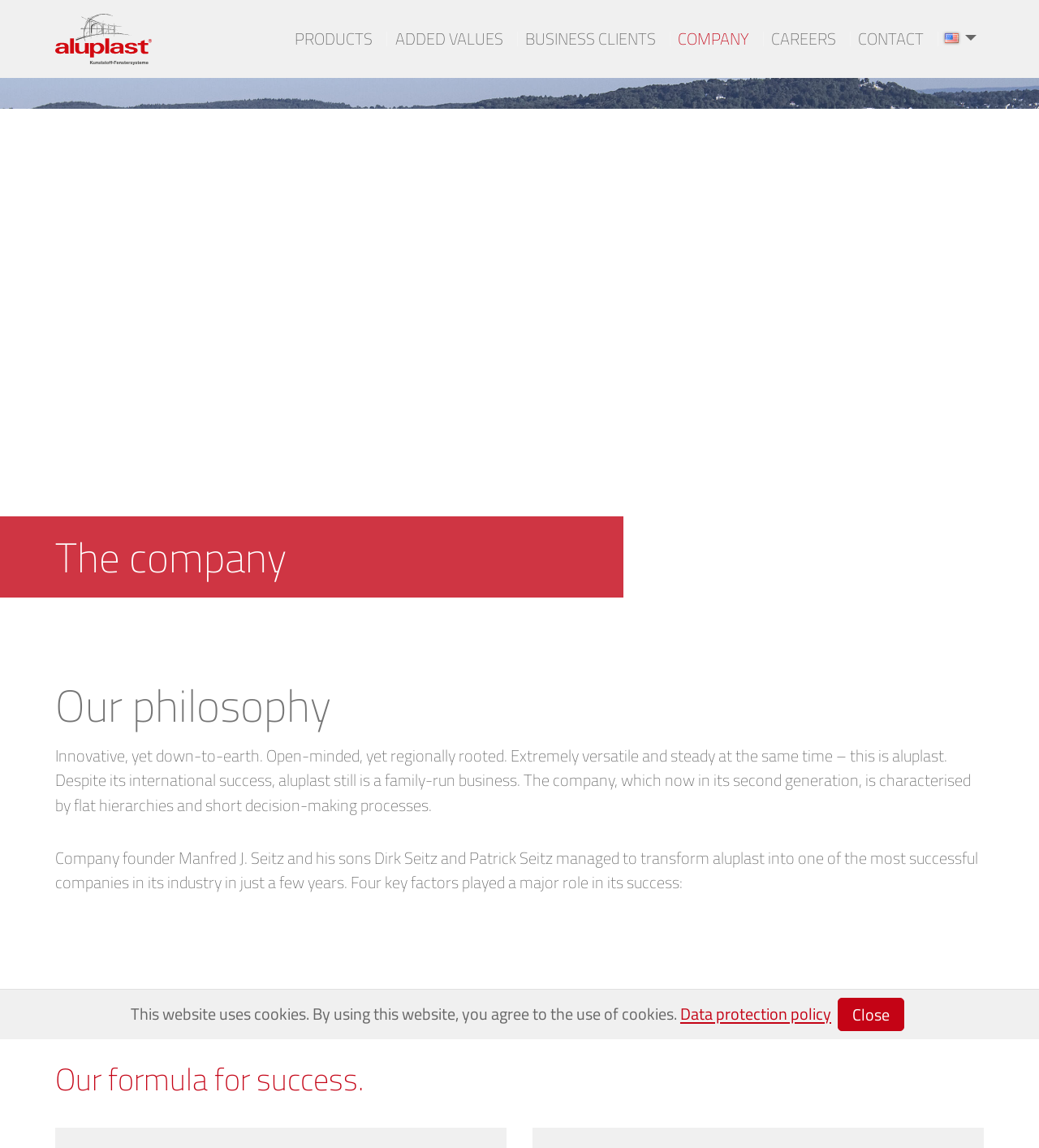Give a succinct answer to this question in a single word or phrase: 
What is the purpose of the 'Close' button?

To close the cookie notification